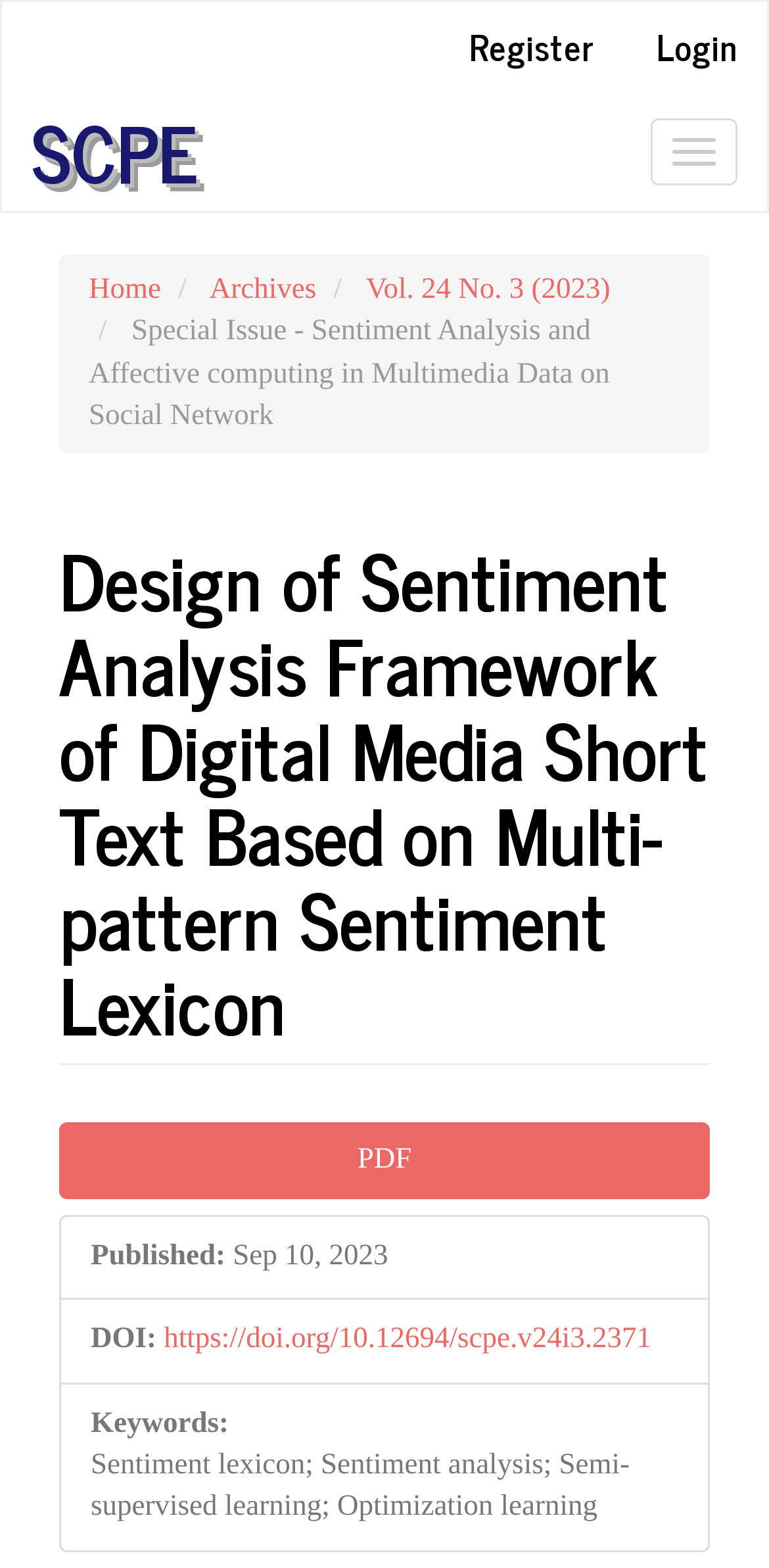Locate the bounding box coordinates of the region to be clicked to comply with the following instruction: "Visit the 'Archives' page". The coordinates must be four float numbers between 0 and 1, in the form [left, top, right, bottom].

[0.273, 0.174, 0.411, 0.195]